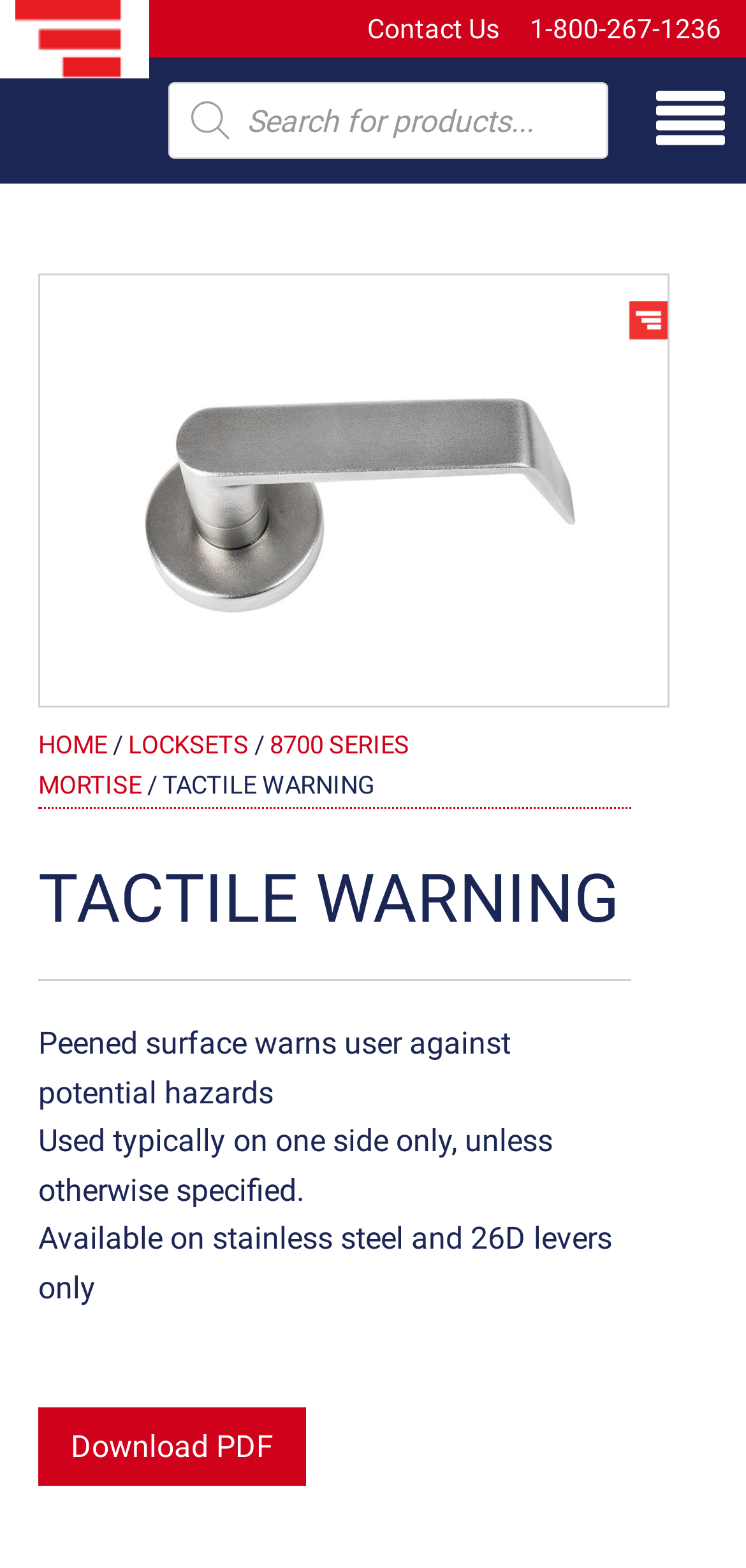Please provide a detailed answer to the question below by examining the image:
What can be downloaded from this page?

The link 'Download PDF' at the bottom of the page suggests that a PDF file can be downloaded from this page.